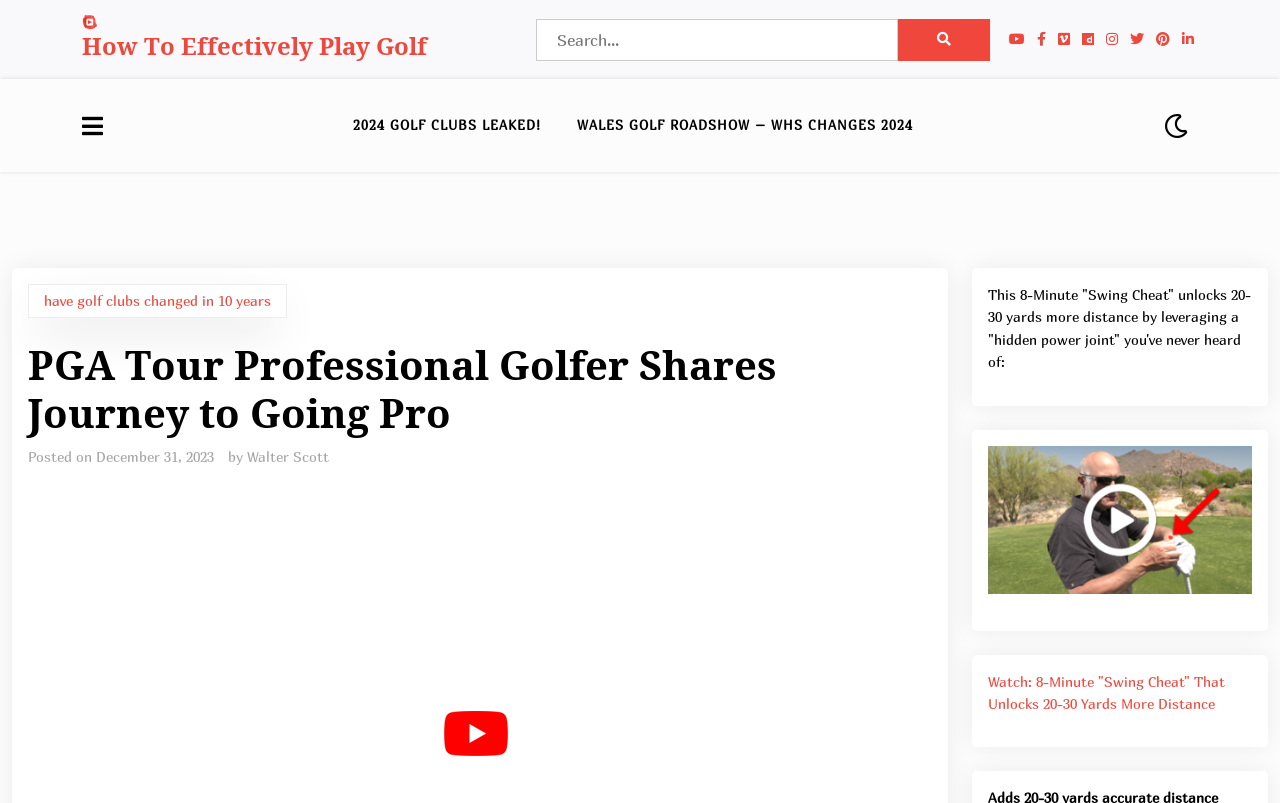Give a detailed account of the webpage.

The webpage is about golf, specifically sharing the journey of a PGA Tour professional golfer going pro and providing tips on how to effectively play golf. 

At the top of the page, there is a heading that reads "How To Effectively Play Golf" with a link and an image beside it. Below this heading, there is a search box with a button and a label that says "Search for:". 

To the right of the search box, there are several social media links represented by icons. 

Further down the page, there are three main sections. The first section has a heading that reads "2024 GOLF CLUBS LEAKED!" and another heading that reads "WALES GOLF ROADSHOW – WHS CHANGES 2024". 

The second section has a heading that reads "PGA Tour Professional Golfer Shares Journey to Going Pro" with a subheading that includes the date "December 31, 2023" and the author's name "Walter Scott". 

The third section has a static text that describes a "swing cheat" that can unlock 20-30 yards more distance, accompanied by a figure and a link to watch the 8-minute video.